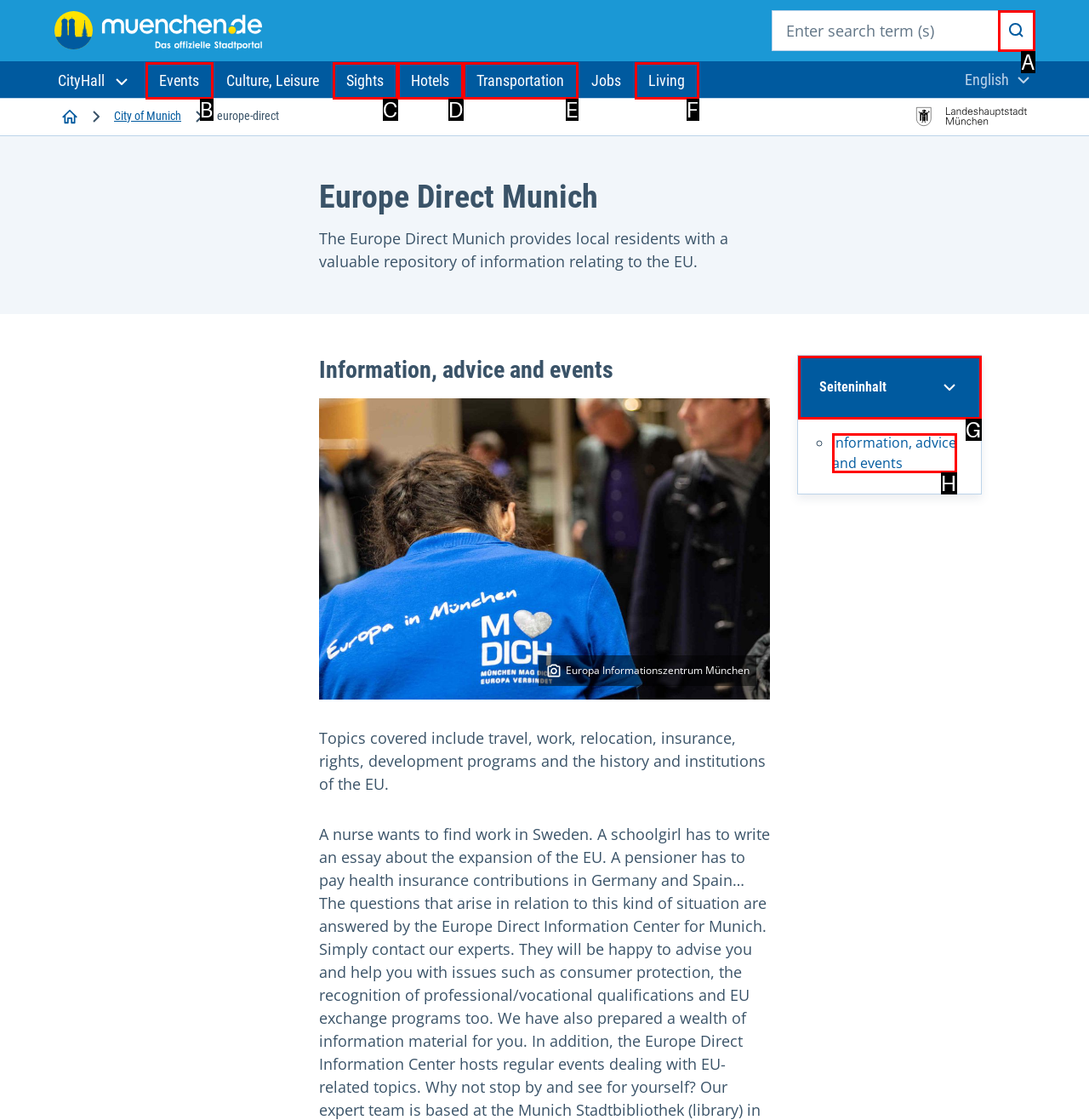Which lettered option matches the following description: Melody Festival 2013
Provide the letter of the matching option directly.

None